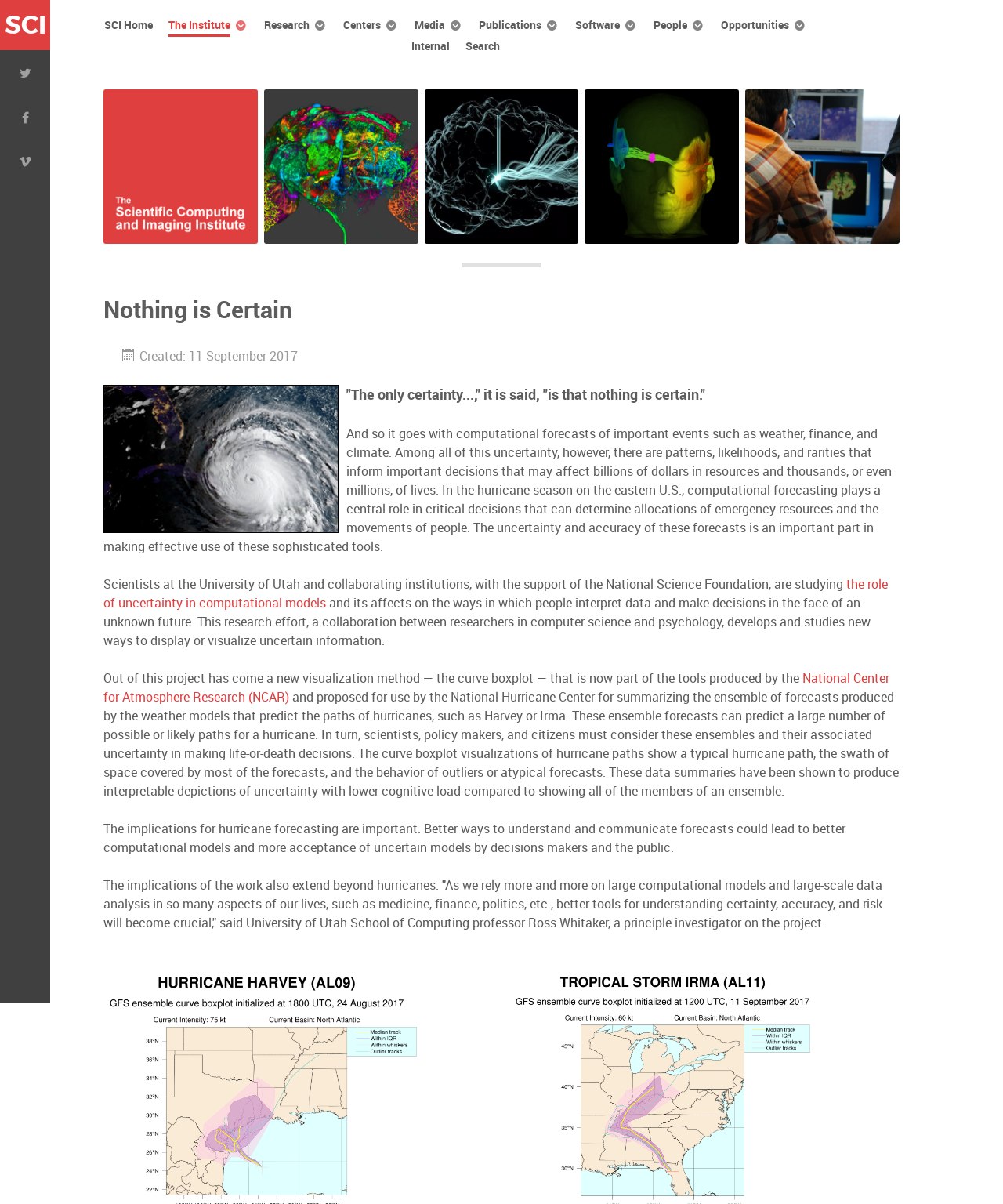Offer a comprehensive description of the webpage’s content and structure.

The webpage is titled "Nothing is Certain" and has a navigation menu at the top with 9 links: "SCI Home", "The Institute", "Research", "Centers", "Media", "Publications", "Software", "People", and "Opportunities". Below the navigation menu, there are 3 links with icons, followed by a search bar and an "Internal" link.

The main content of the webpage is divided into sections. The first section has a heading "Nothing is Certain" and a quote "The only certainty... is that nothing is certain." Below the quote, there is an image of a person, likely Irma.

The next section discusses the uncertainty of computational forecasts, particularly in weather, finance, and climate. It explains that scientists at the University of Utah are studying the role of uncertainty in computational models and its effects on decision-making. This research has led to the development of a new visualization method, the curve boxplot, which is now part of the tools produced by the National Center for Atmosphere Research (NCAR).

The webpage also mentions that the curve boxplot is proposed for use by the National Hurricane Center to summarize ensemble forecasts of hurricane paths. The visualization method shows a typical hurricane path, the swath of space covered by most forecasts, and the behavior of outliers or atypical forecasts.

The final section discusses the implications of this research, stating that better ways to understand and communicate forecasts could lead to better computational models and more acceptance of uncertain models by decision-makers and the public. The research also has broader implications beyond hurricane forecasting, as it can be applied to other areas such as medicine, finance, and politics.

Throughout the webpage, there are several images and icons, including a logo in the top-left corner and social media icons at the top-right corner.